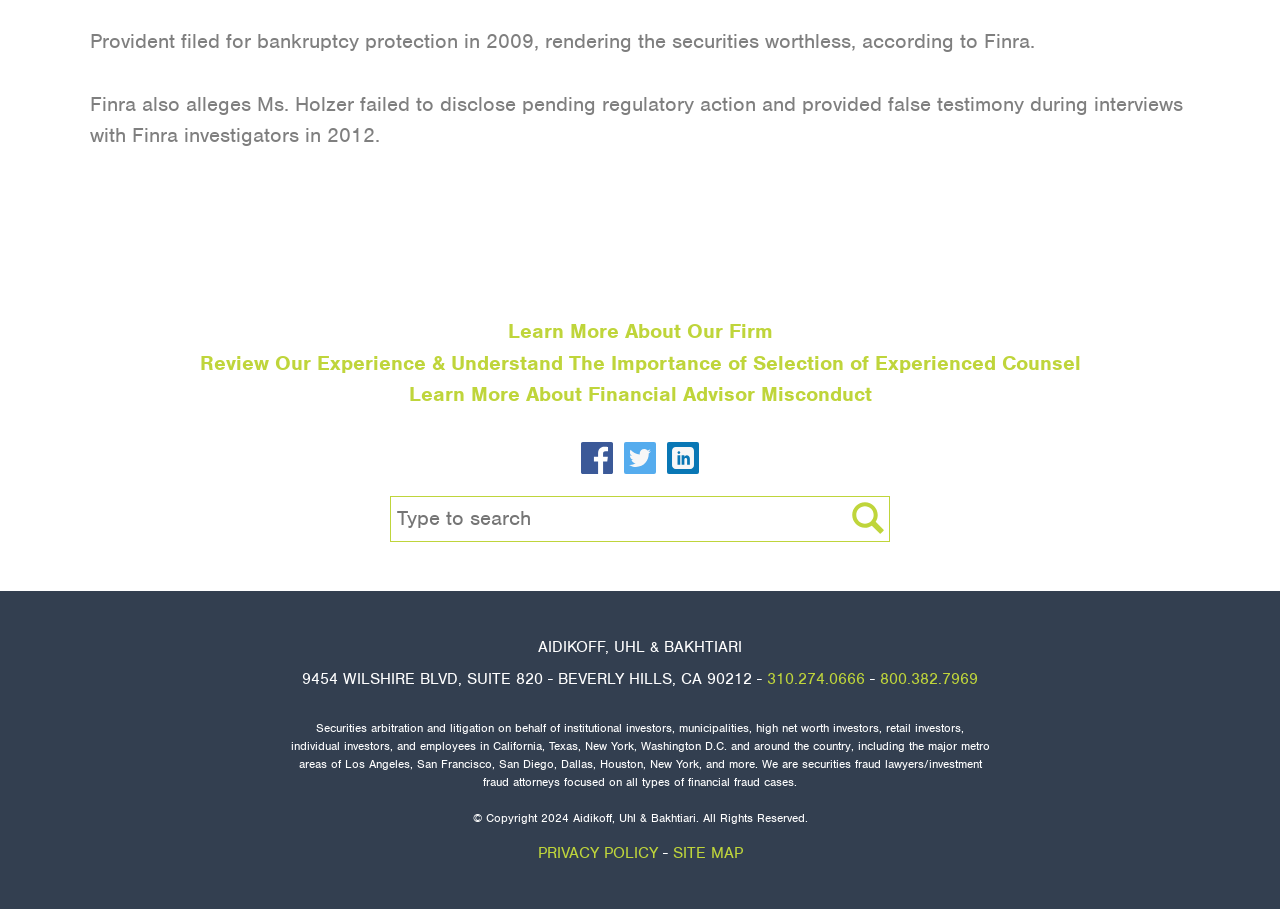What is the purpose of the textbox?
Please provide a comprehensive answer based on the details in the screenshot.

The textbox is located next to a 'Search' button, and has a placeholder text 'Search:', indicating that it is meant for users to input search queries.